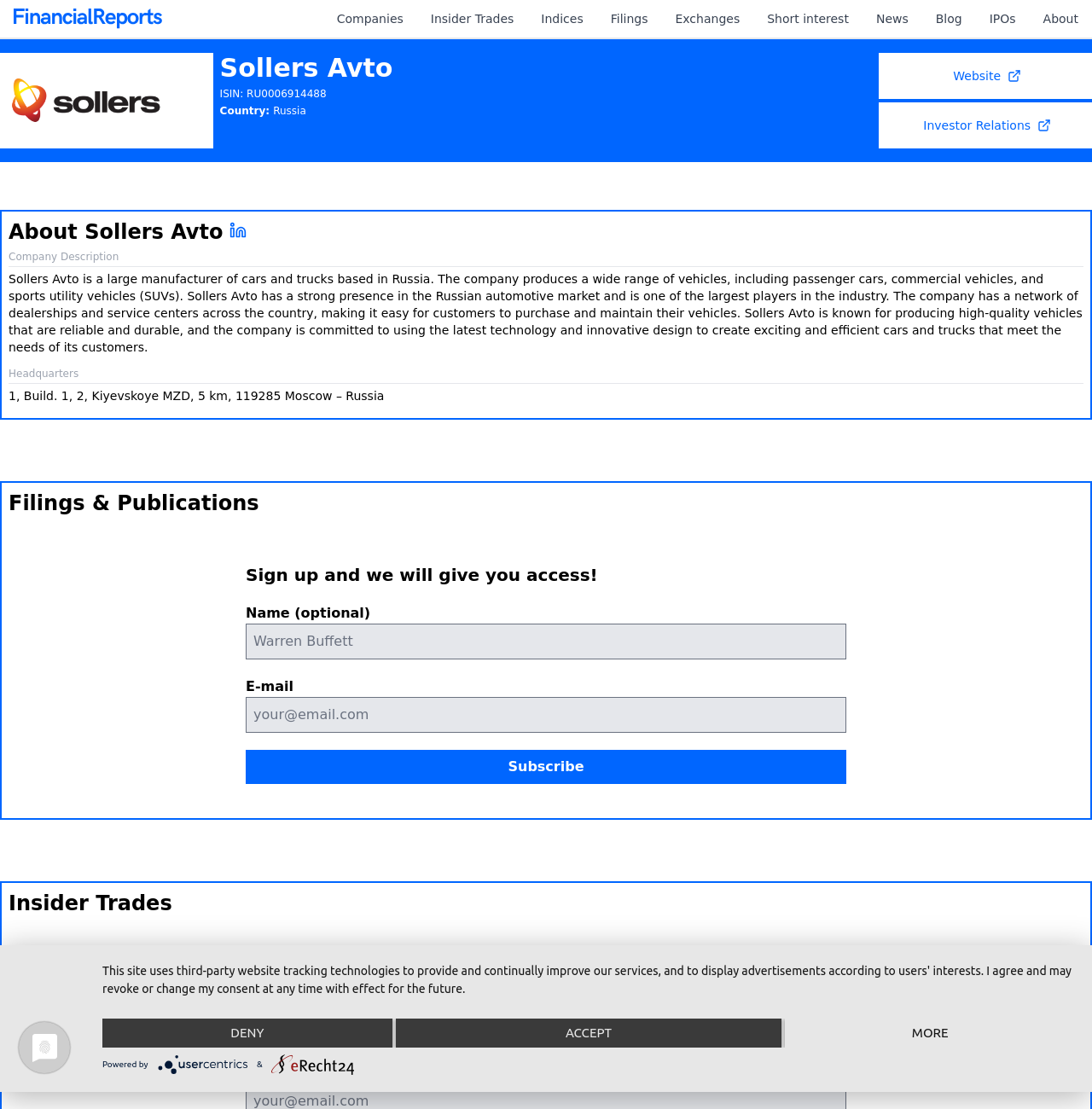Please identify the bounding box coordinates of the clickable area that will allow you to execute the instruction: "View Filings".

[0.559, 0.009, 0.593, 0.025]